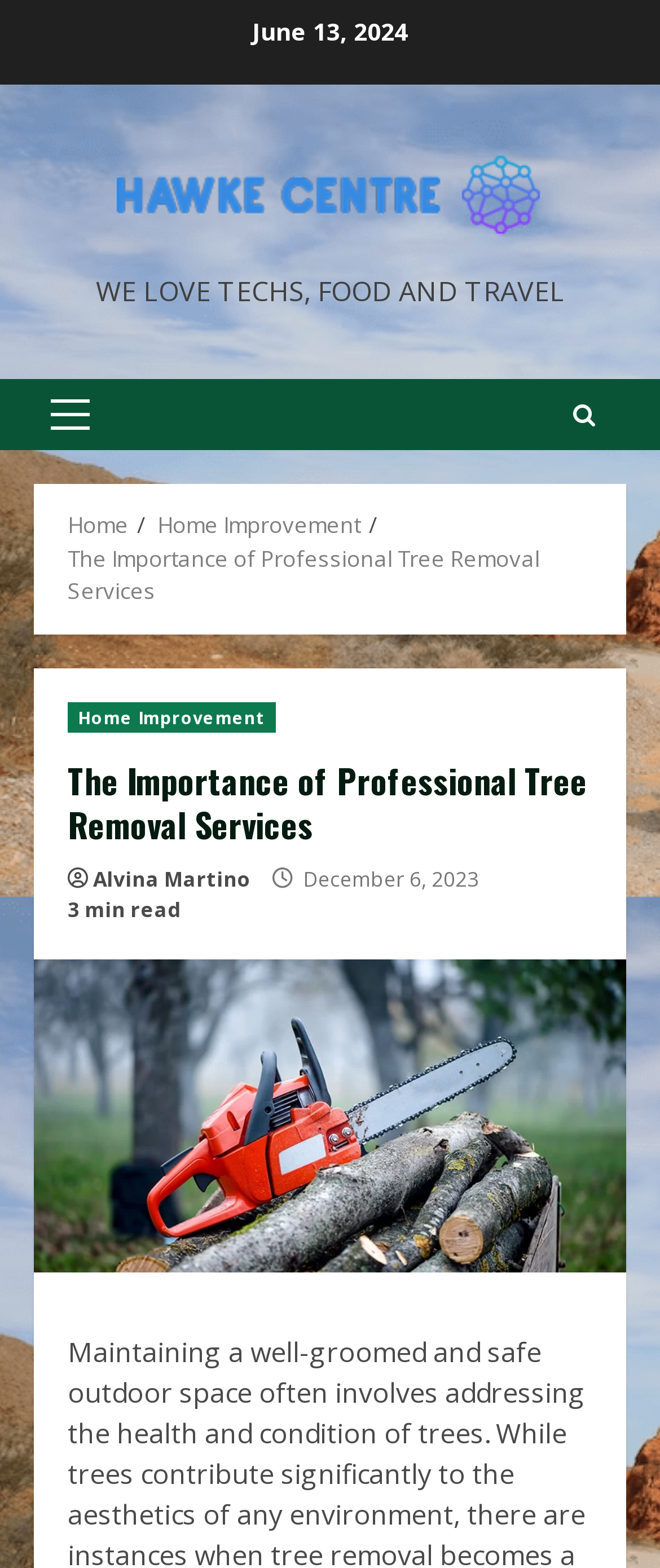Predict the bounding box coordinates of the area that should be clicked to accomplish the following instruction: "View the Primary Menu". The bounding box coordinates should consist of four float numbers between 0 and 1, i.e., [left, top, right, bottom].

[0.051, 0.242, 0.162, 0.287]